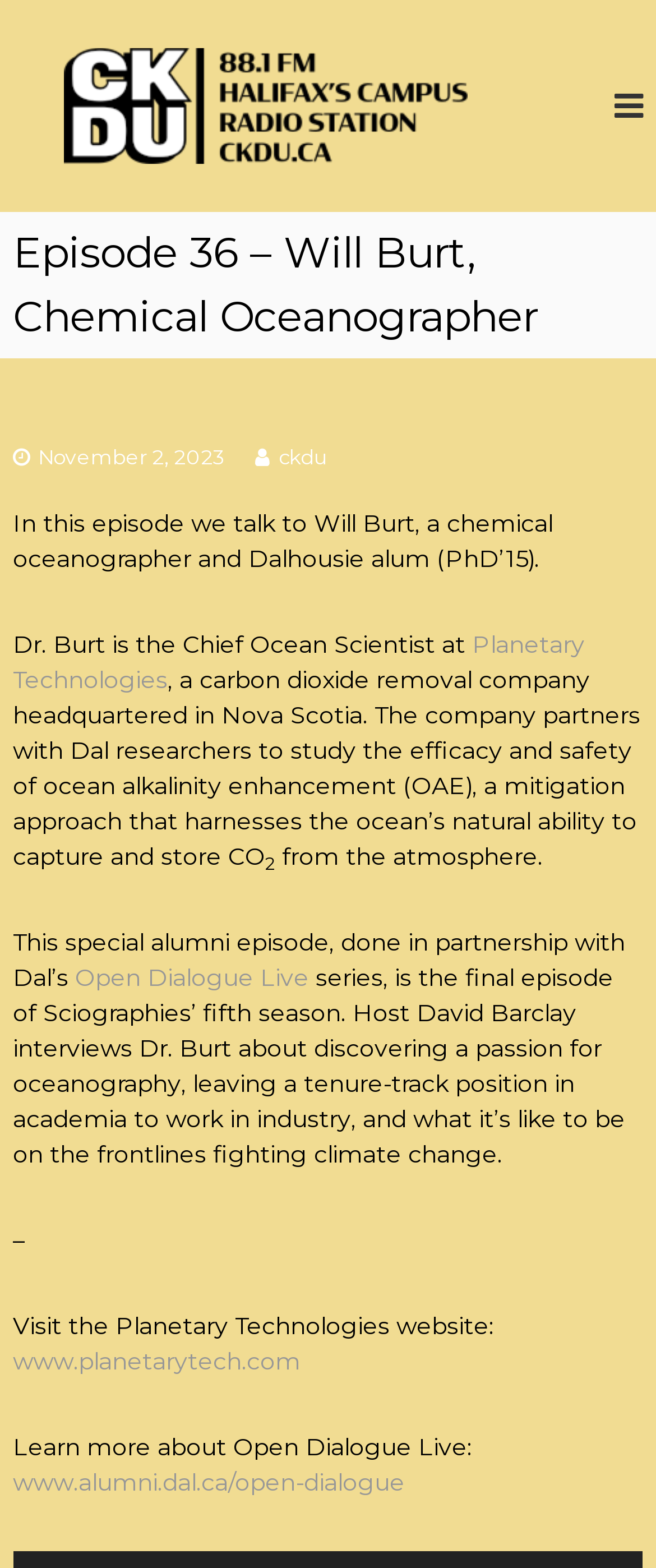Determine the bounding box coordinates of the element's region needed to click to follow the instruction: "Visit the Planetary Technologies website". Provide these coordinates as four float numbers between 0 and 1, formatted as [left, top, right, bottom].

[0.02, 0.858, 0.458, 0.878]